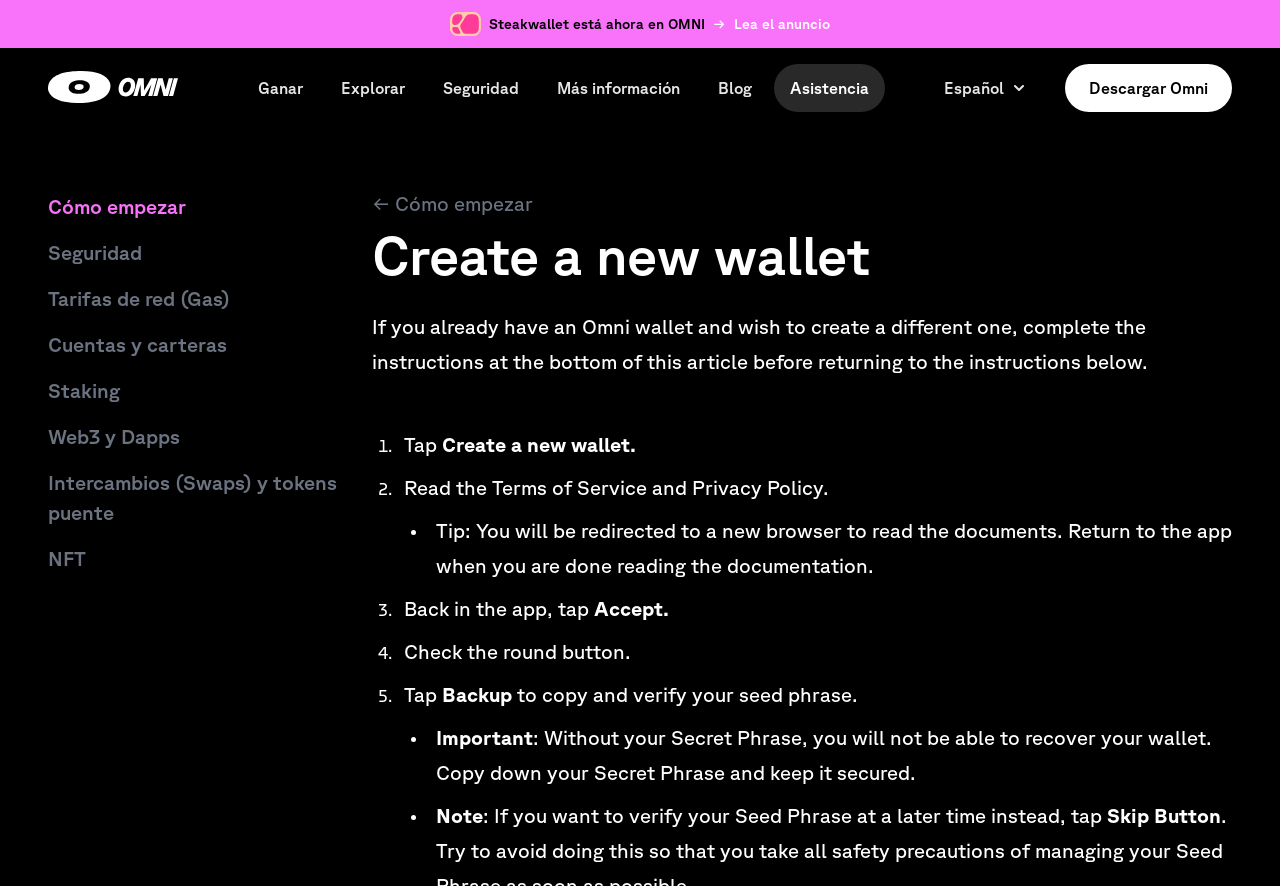Find the bounding box coordinates corresponding to the UI element with the description: "Explorar". The coordinates should be formatted as [left, top, right, bottom], with values as floats between 0 and 1.

[0.254, 0.072, 0.329, 0.126]